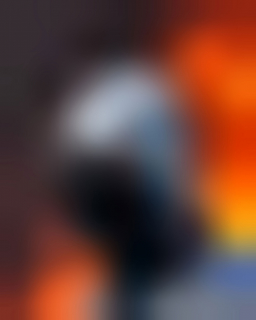What is the primary focus of the artwork?
Your answer should be a single word or phrase derived from the screenshot.

Abstraction of visual perception